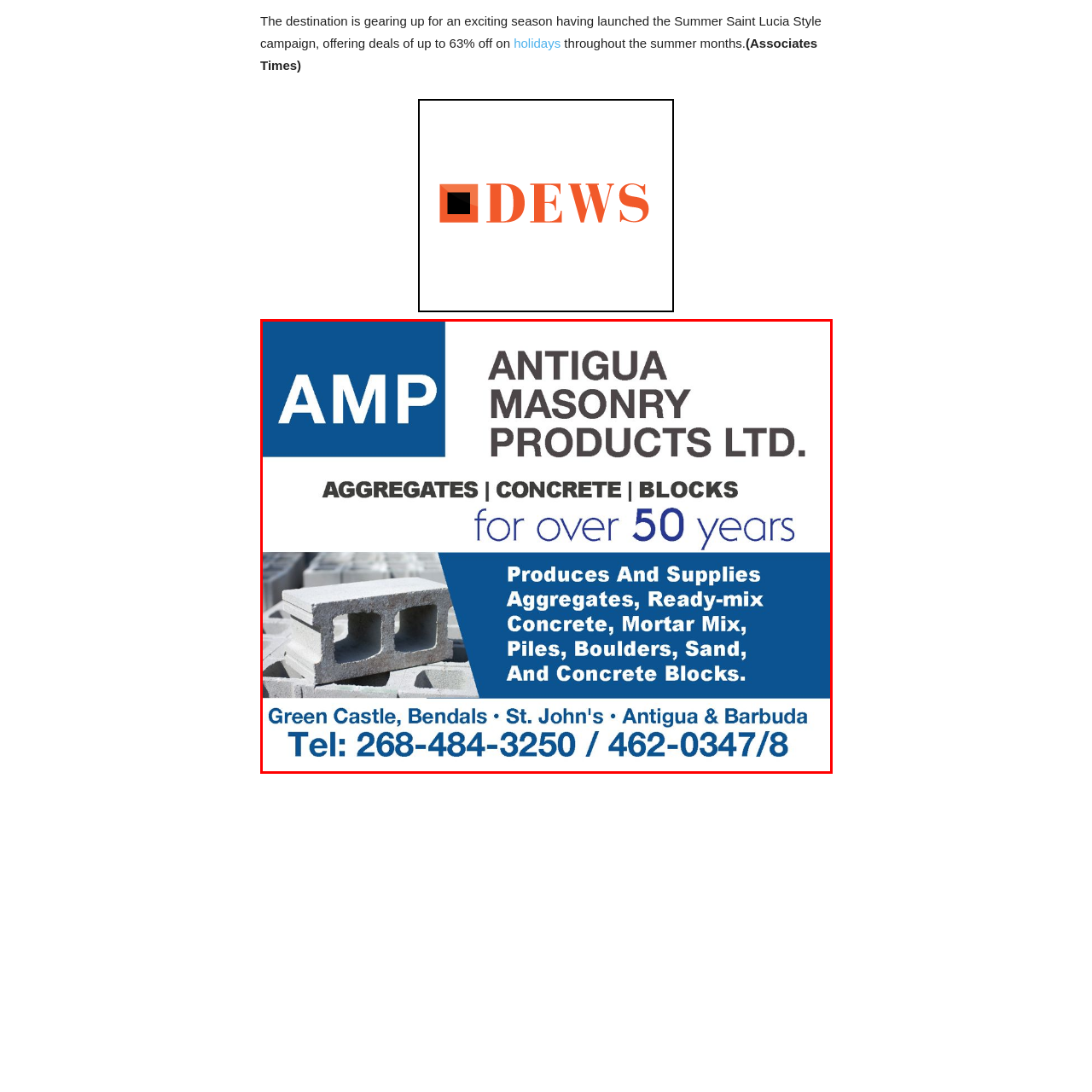What are the two telephone numbers listed for Antigua Masonry Products Ltd.? Look at the image outlined by the red bounding box and provide a succinct answer in one word or a brief phrase.

268-484-3250 and 462-0347/8